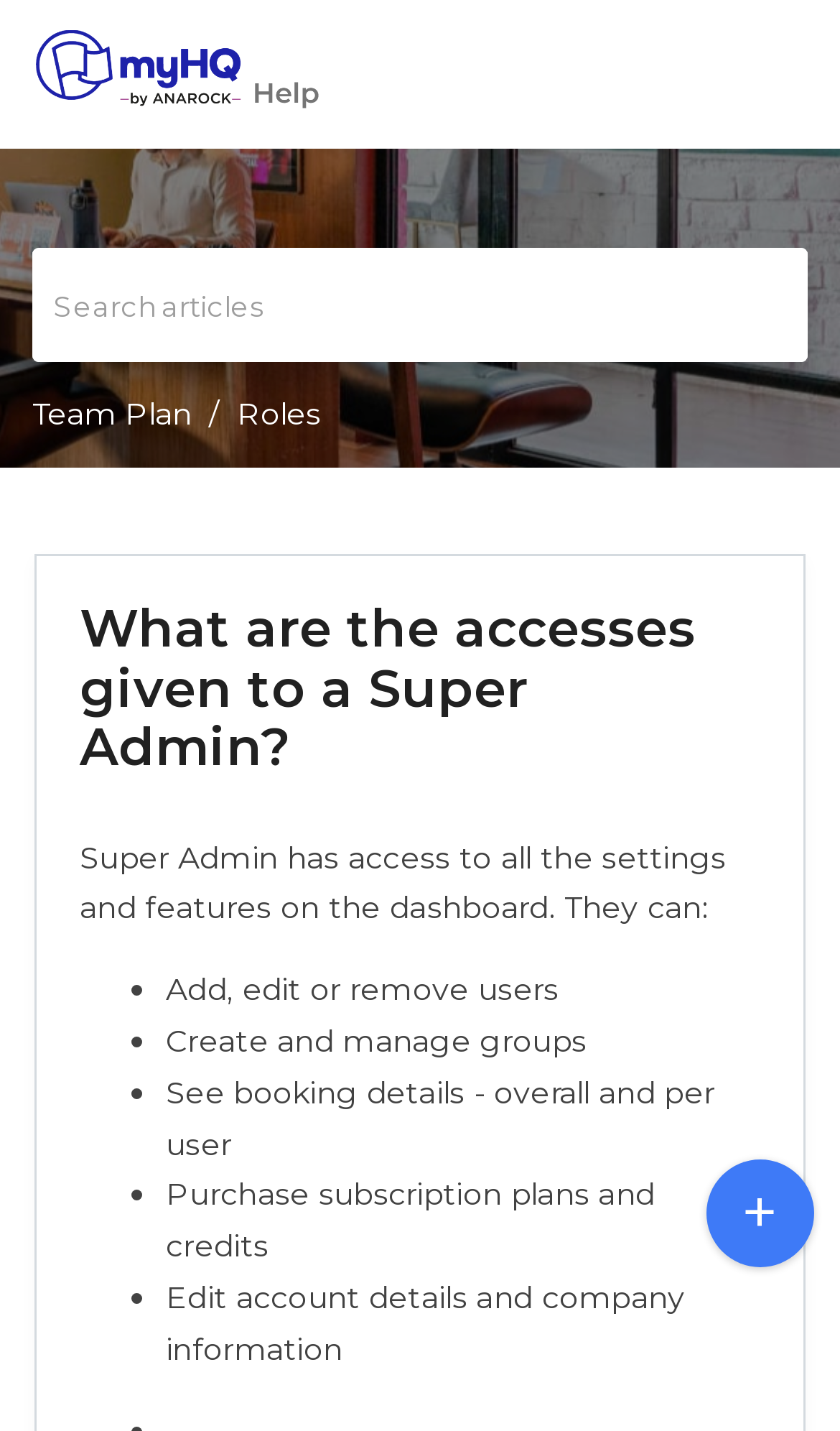Please reply to the following question with a single word or a short phrase:
What type of navigation is present on the webpage?

Breadcrumb